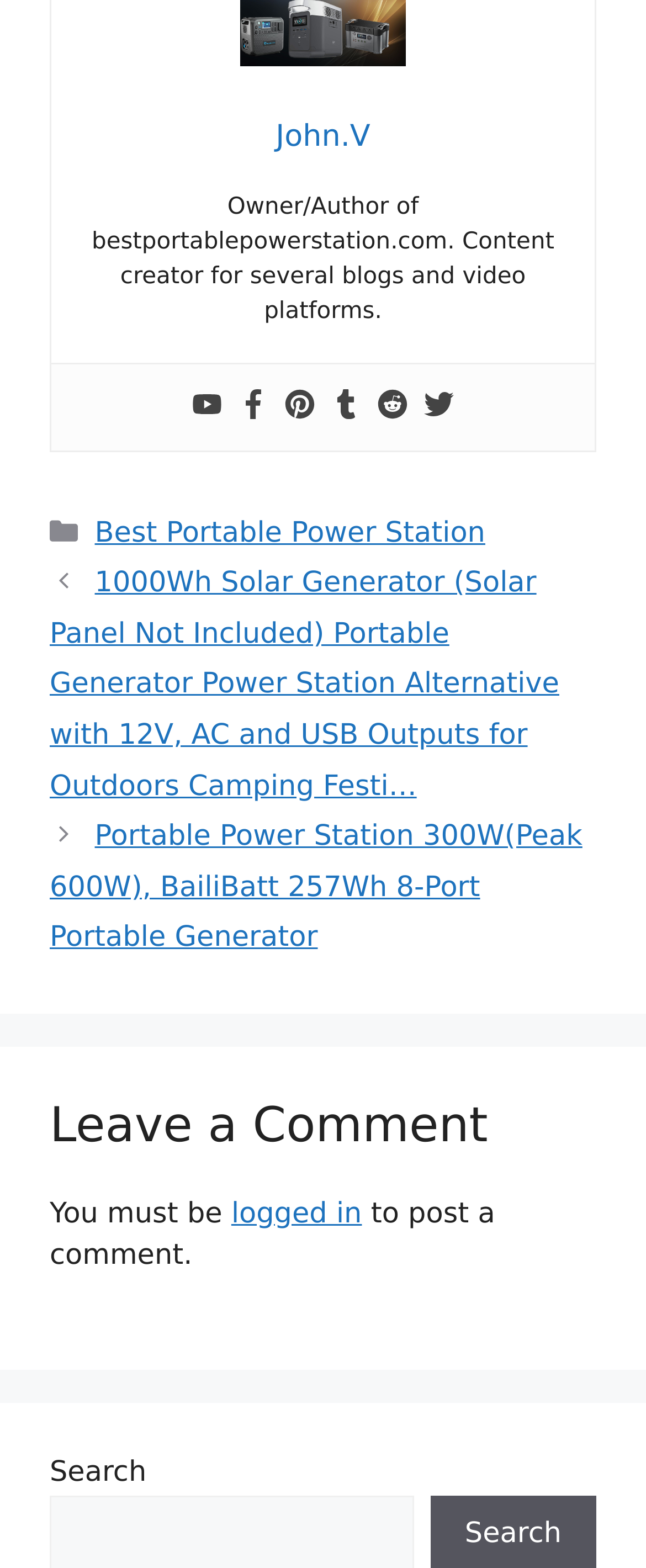What is the author's name?
Can you give a detailed and elaborate answer to the question?

The author's name is mentioned in the link 'John.V' at the top of the webpage, which is likely the author's profile or homepage.